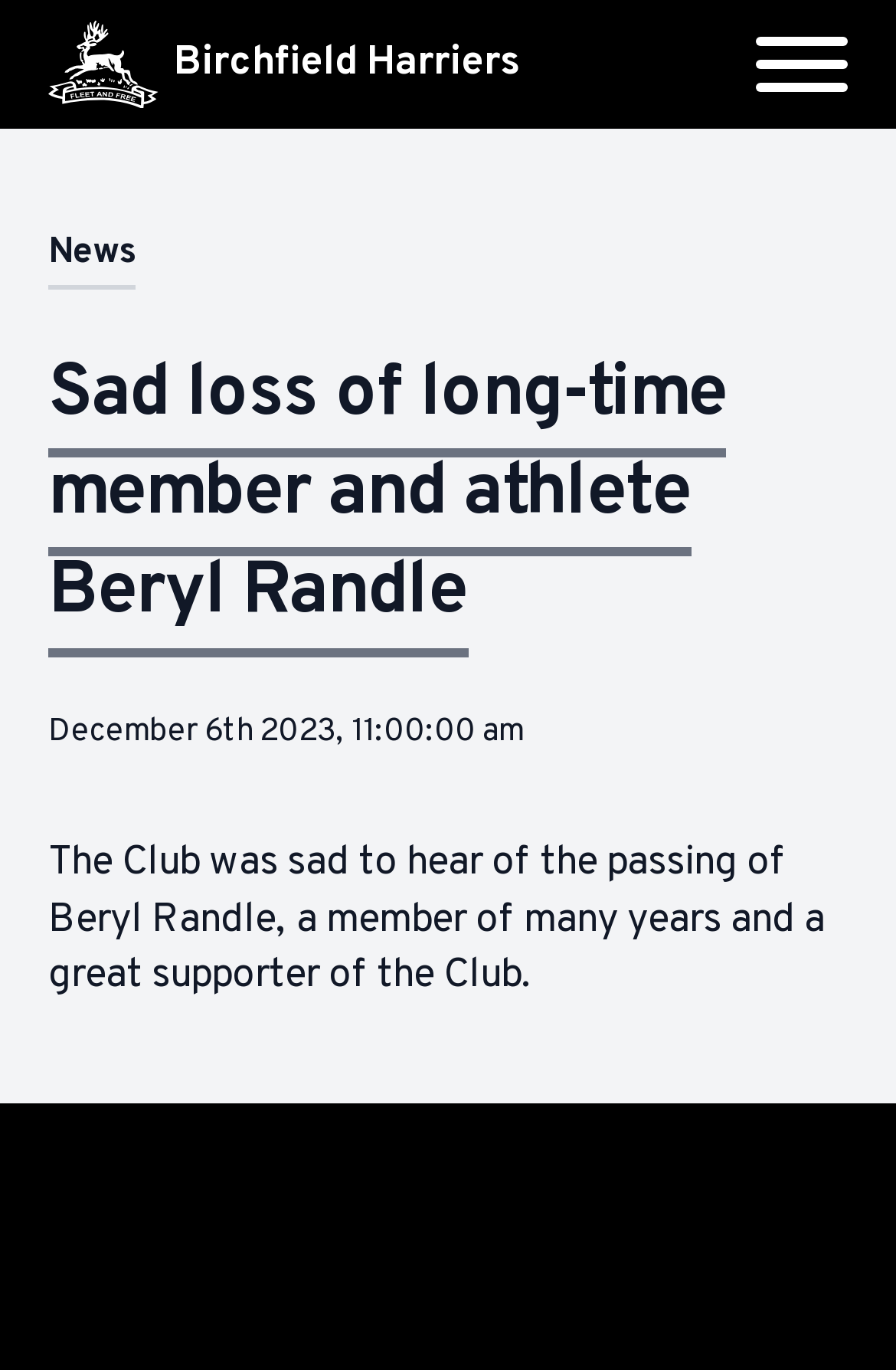Generate a thorough caption detailing the webpage content.

The webpage is about Birchfield Harriers, the UK's Premier Athletics Club. At the top left of the page, there is a link to the club's homepage with a small image of the club's logo next to it. On the top right, there is a button with no text or image. 

Below the top section, there is a header that spans the entire width of the page. Within the header, there are two headings. The first heading, "News", is located on the left side, and it has a link with the same text next to it. The second heading, "Sad loss of long-time member and athlete Beryl Randle", is also located on the left side, below the first heading. 

Under the second heading, there is a text "December 6th 2023, 11:00:00 am", which indicates the date and time of the news article. Below this text, there is a paragraph of text that describes the sad loss of Beryl Randle, a long-time member and athlete of the club, who was a great supporter of the Club.